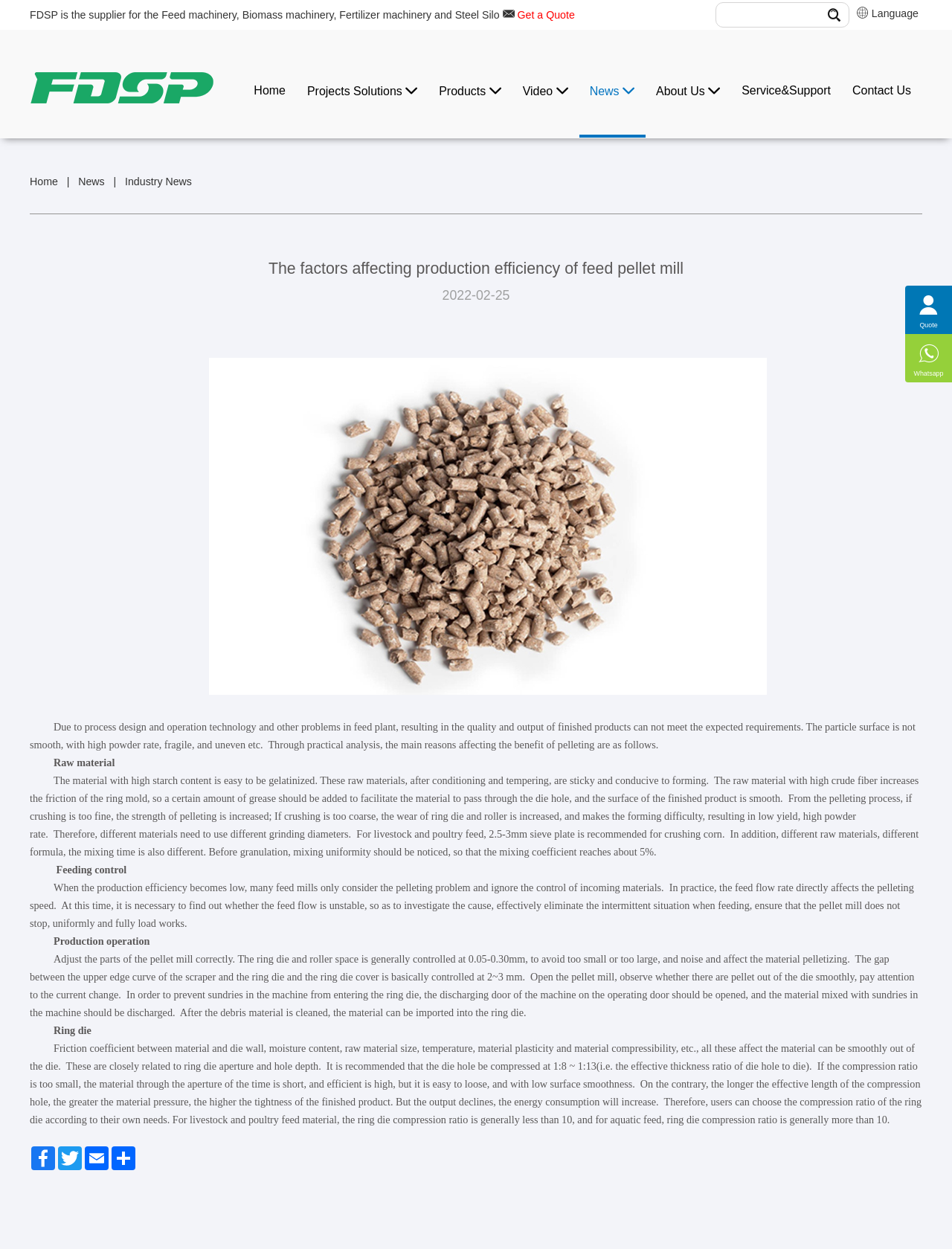What is the ideal gap between the upper edge curve of the scraper and the ring die and the ring die cover?
Answer the question with a single word or phrase, referring to the image.

2~3 mm